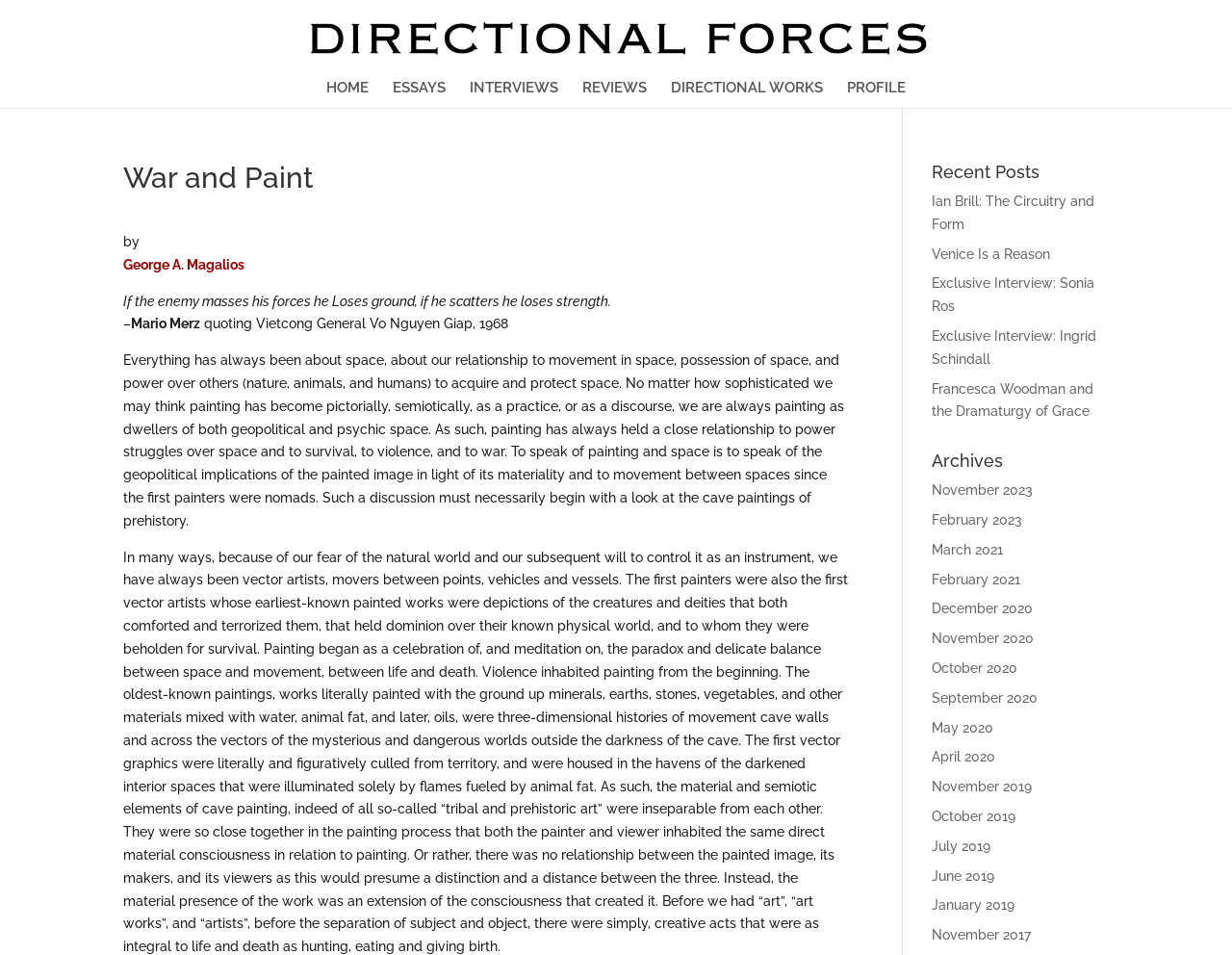Please locate the bounding box coordinates for the element that should be clicked to achieve the following instruction: "View recent posts". Ensure the coordinates are given as four float numbers between 0 and 1, i.e., [left, top, right, bottom].

[0.756, 0.171, 0.9, 0.2]